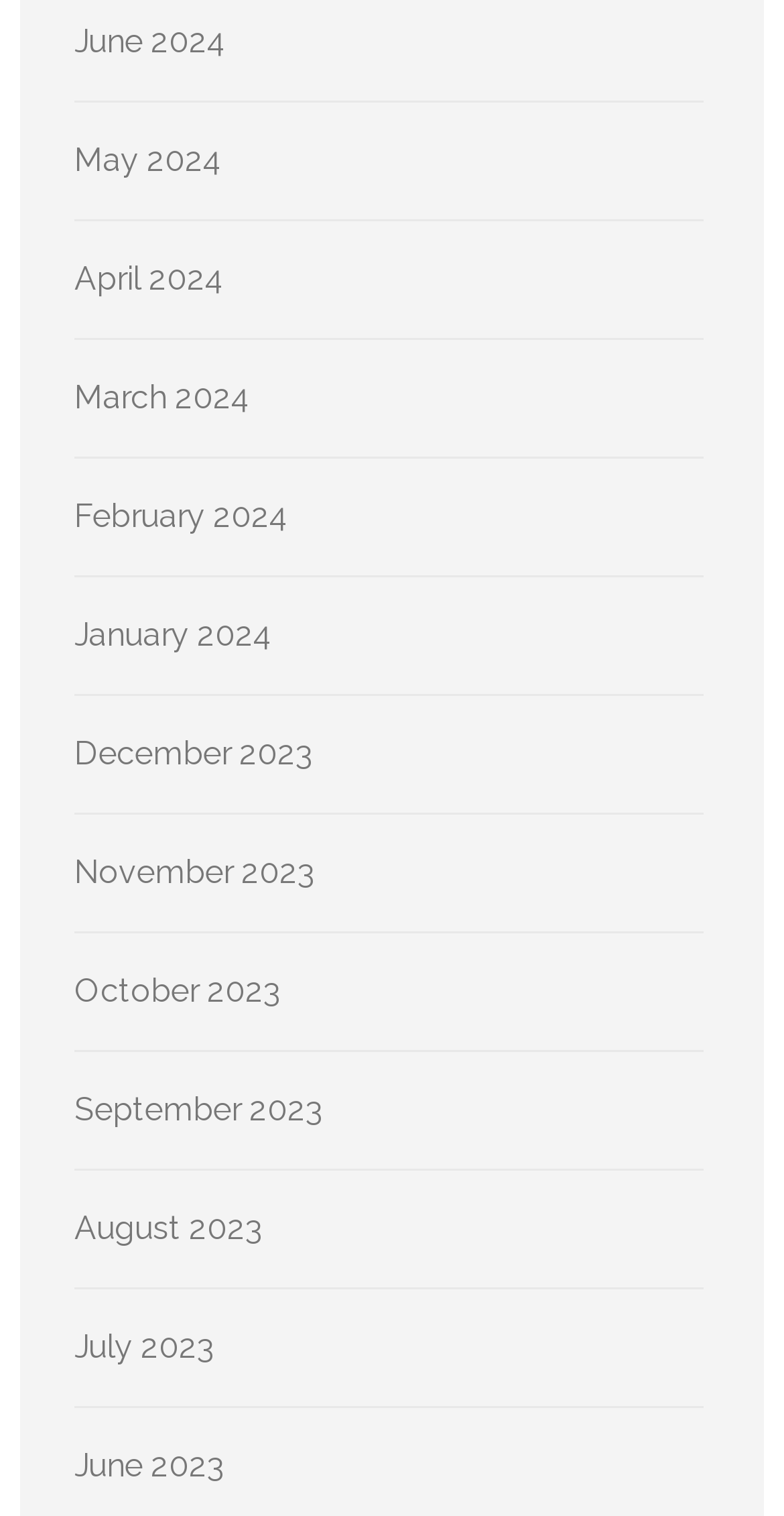What is the most recent month listed?
Analyze the image and provide a thorough answer to the question.

I looked at the list of links on the webpage and found that the topmost link is 'June 2024', which suggests that it is the most recent month listed.